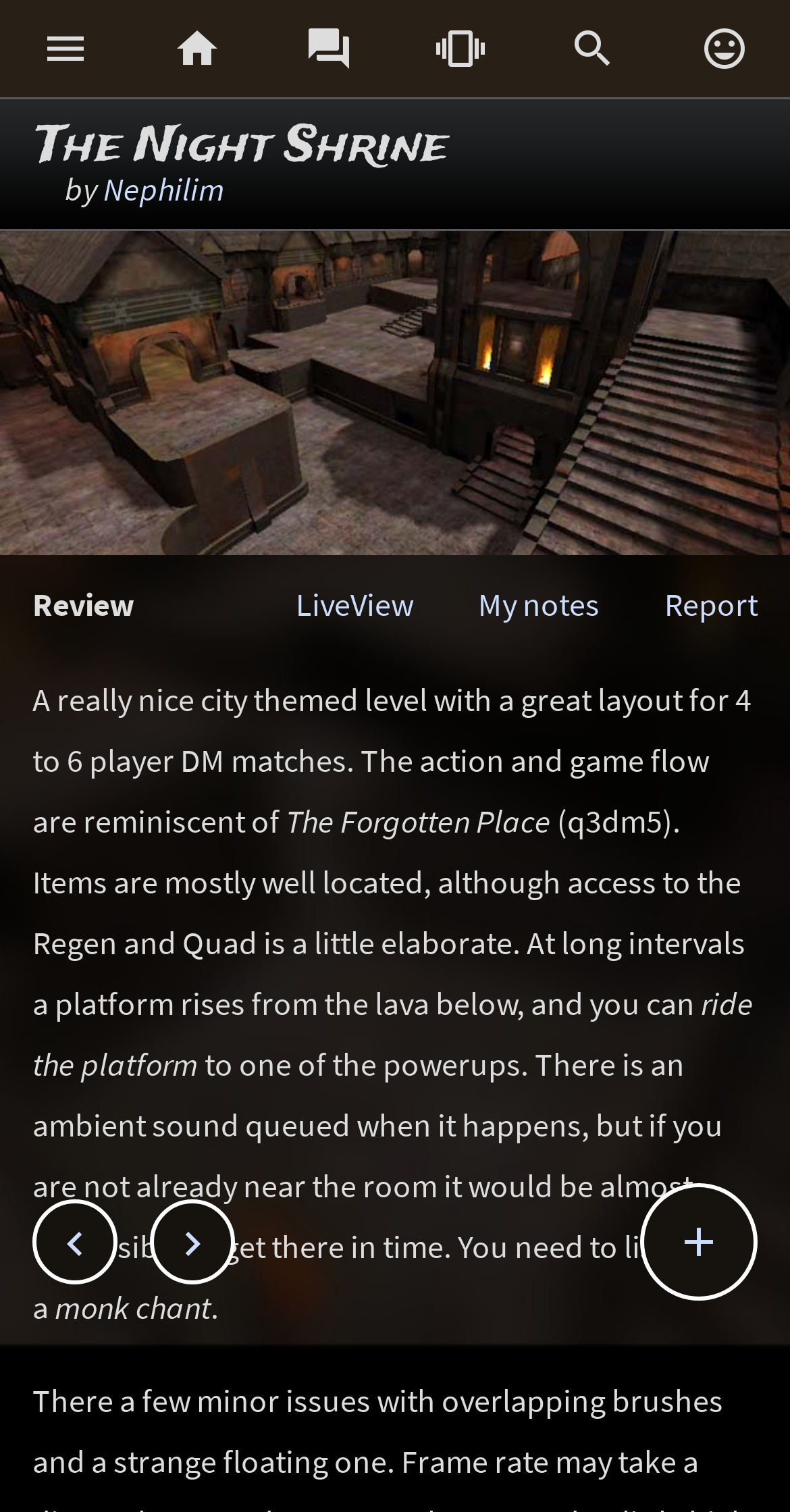Please analyze the image and provide a thorough answer to the question:
What is the sound effect that cues the platform rising from the lava?

I found the answer by reading the review text. The StaticText element with ID 249 has the text 'You need to listen for a monk chant', which indicates that the sound effect that cues the platform rising from the lava is a monk chant.